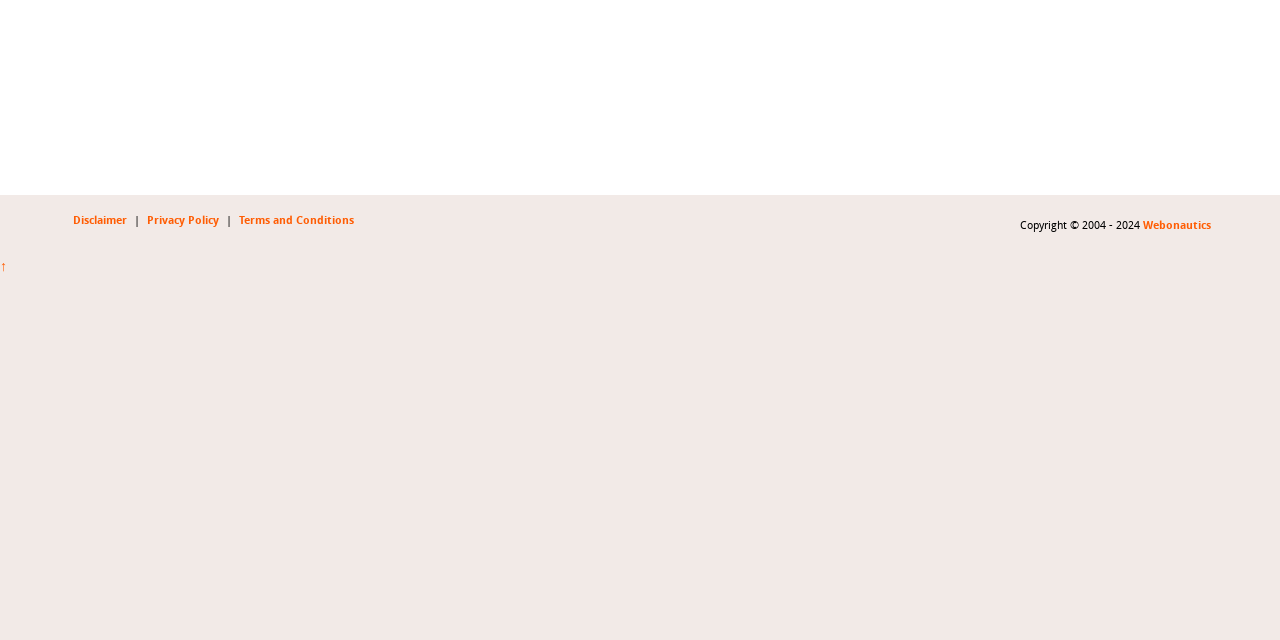Extract the bounding box coordinates of the UI element described by: "Preview this book »". The coordinates should include four float numbers ranging from 0 to 1, e.g., [left, top, right, bottom].

None